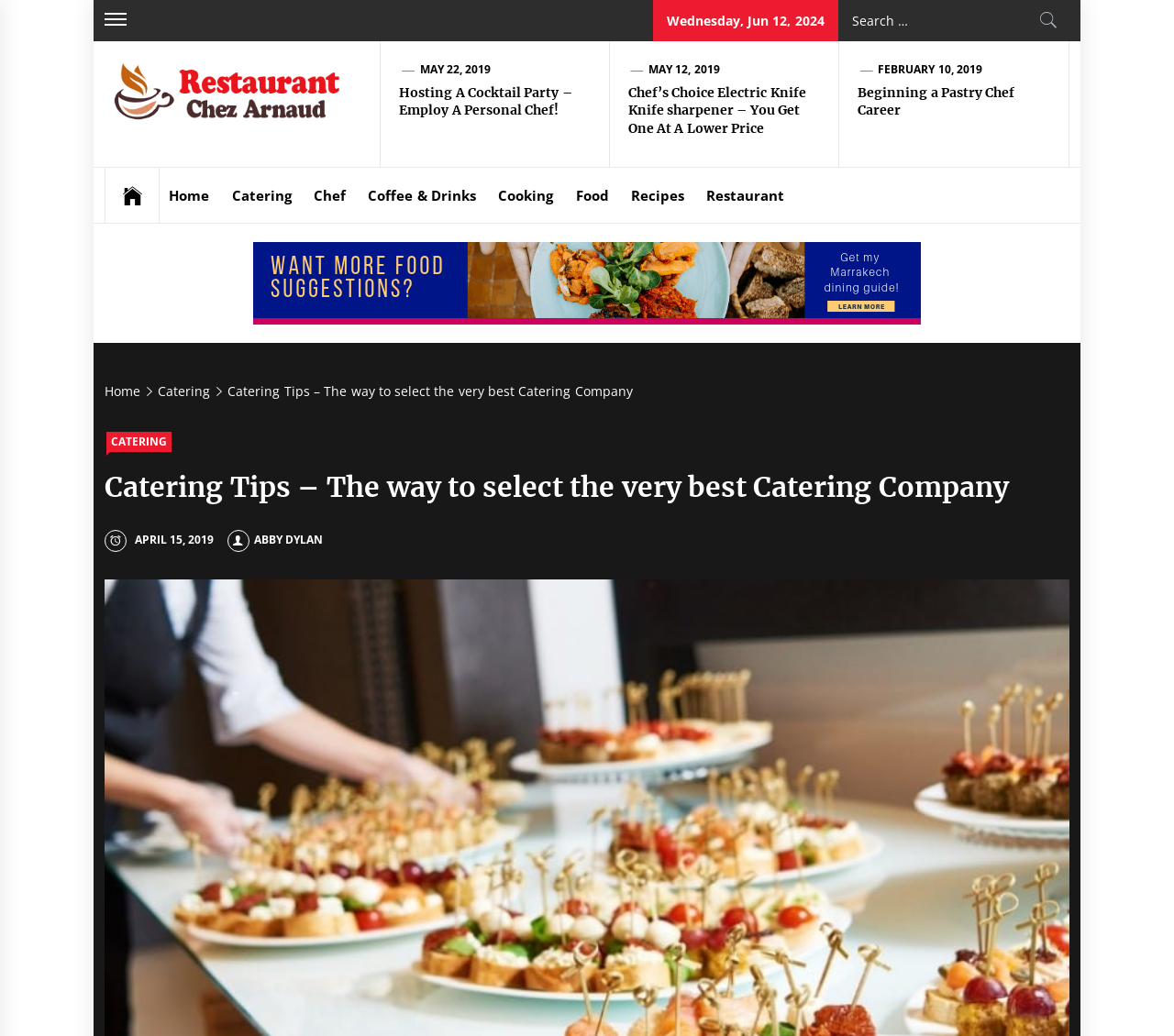Please provide a brief answer to the question using only one word or phrase: 
What is the topic of the first heading?

Hosting A Cocktail Party